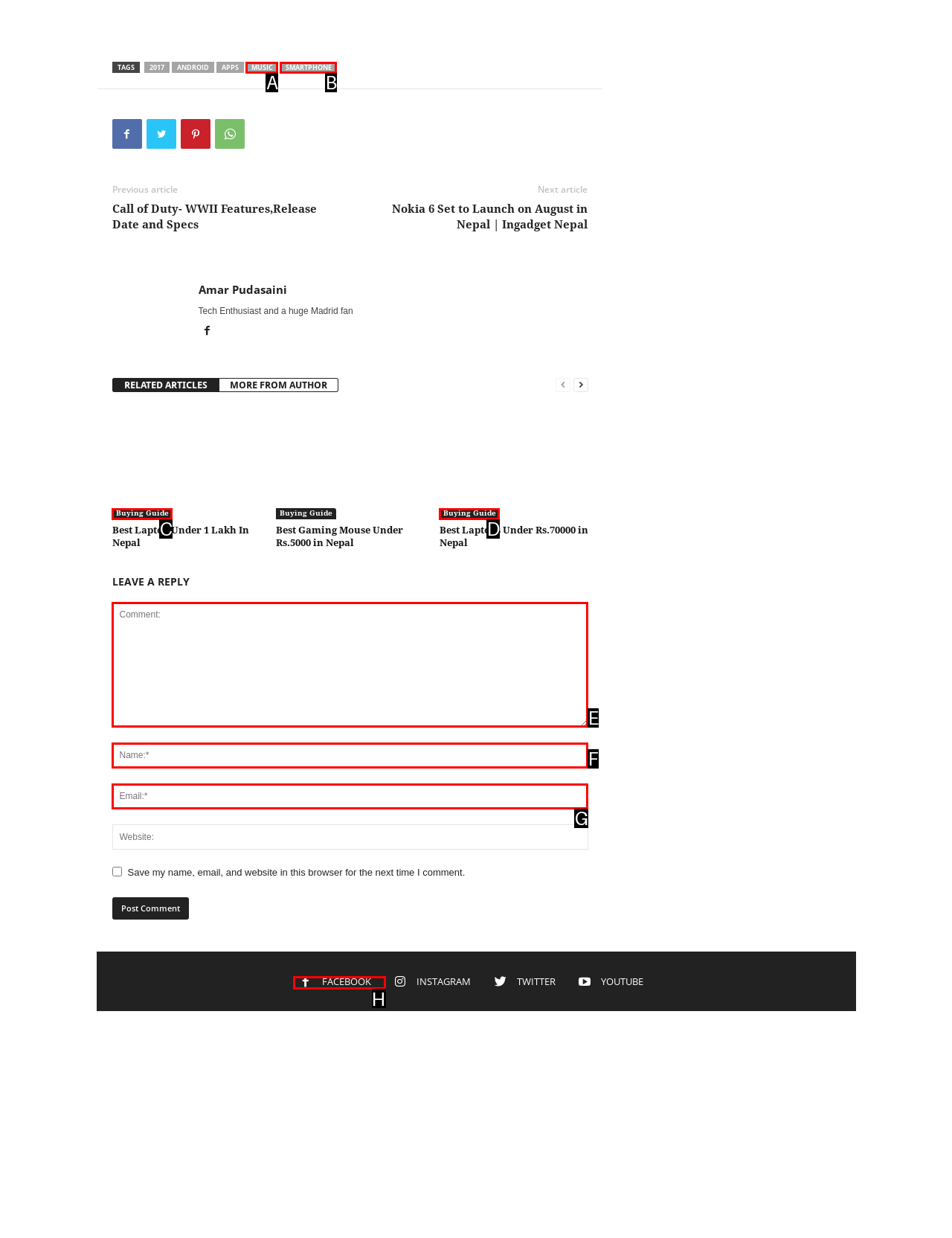Select the letter of the UI element you need to click on to fulfill this task: Click on the 'FACEBOOK' link. Write down the letter only.

H